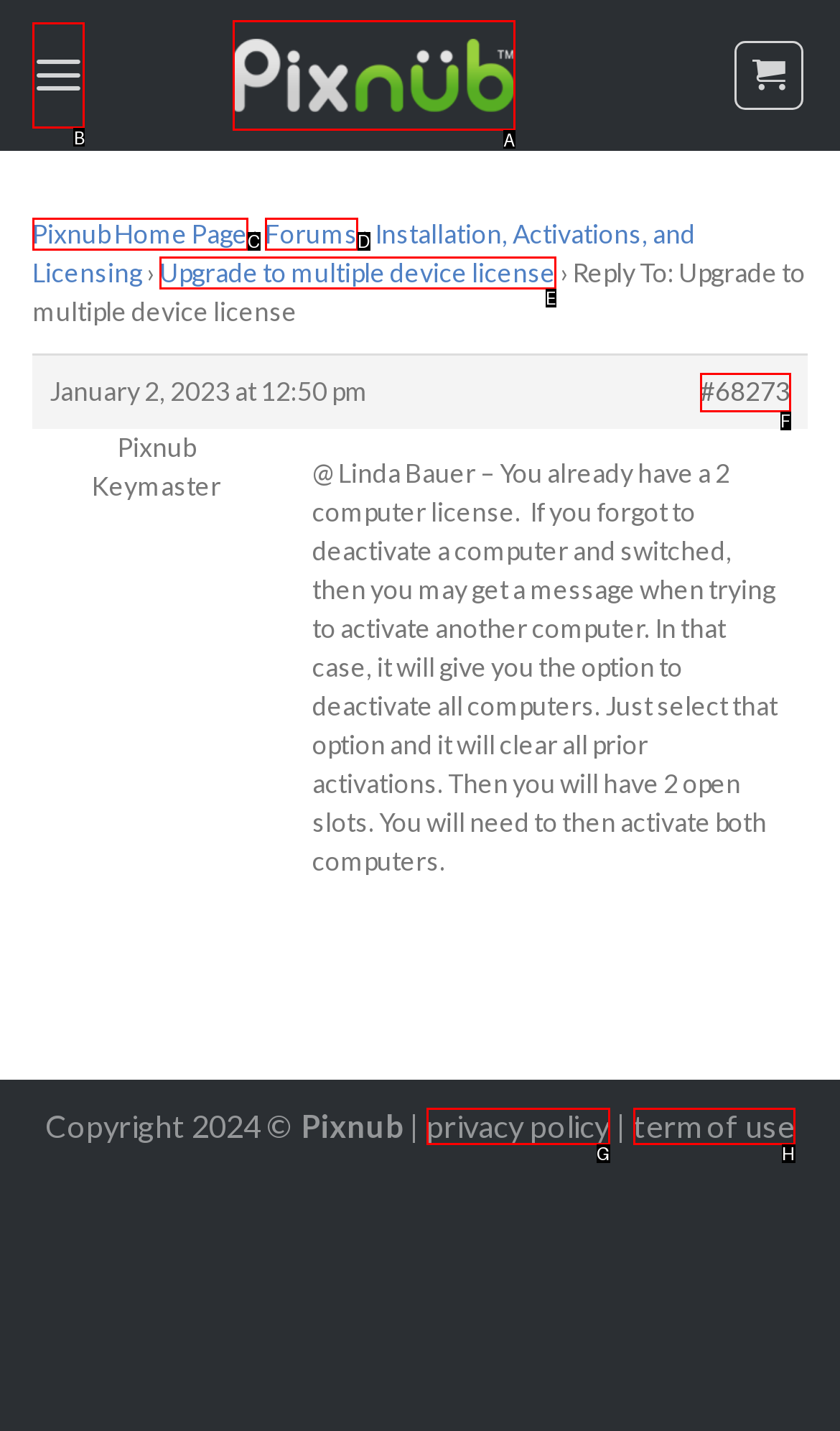Based on the element description: Upgrade to multiple device license, choose the HTML element that matches best. Provide the letter of your selected option.

E